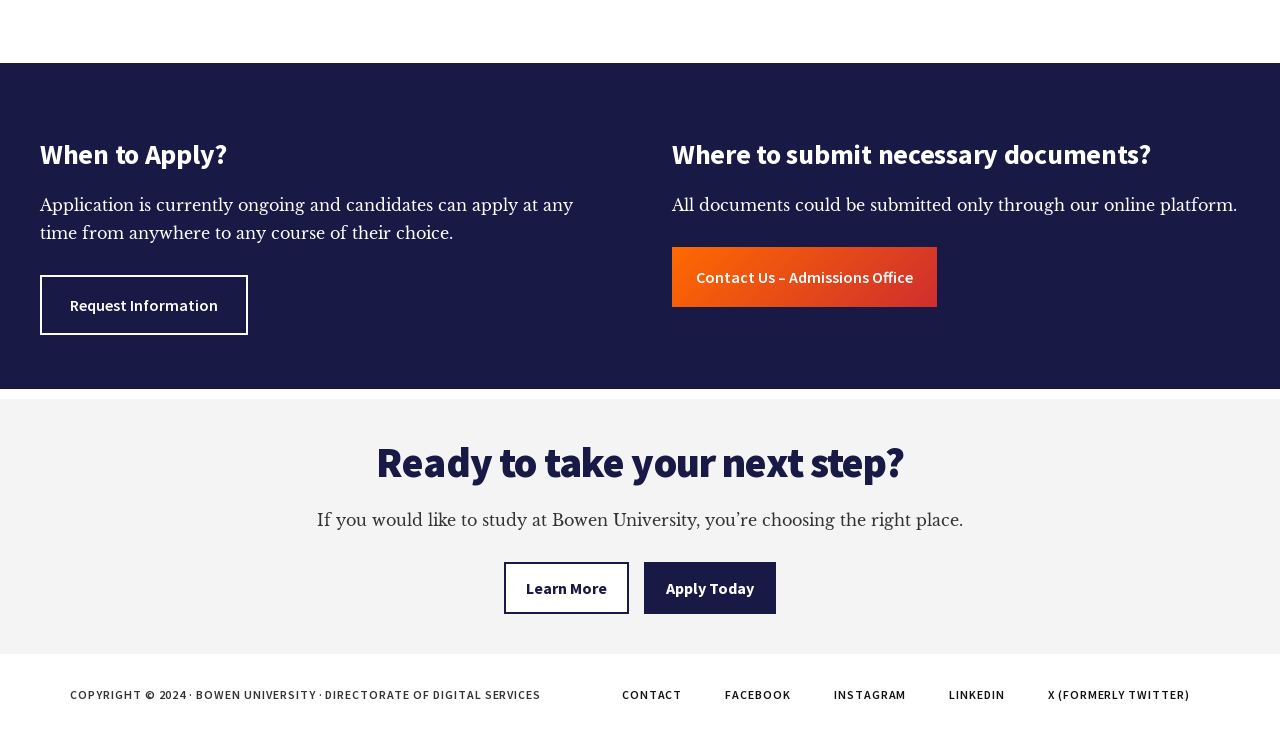Locate the bounding box coordinates of the element's region that should be clicked to carry out the following instruction: "Request information about Bowen University". The coordinates need to be four float numbers between 0 and 1, i.e., [left, top, right, bottom].

[0.055, 0.392, 0.17, 0.419]